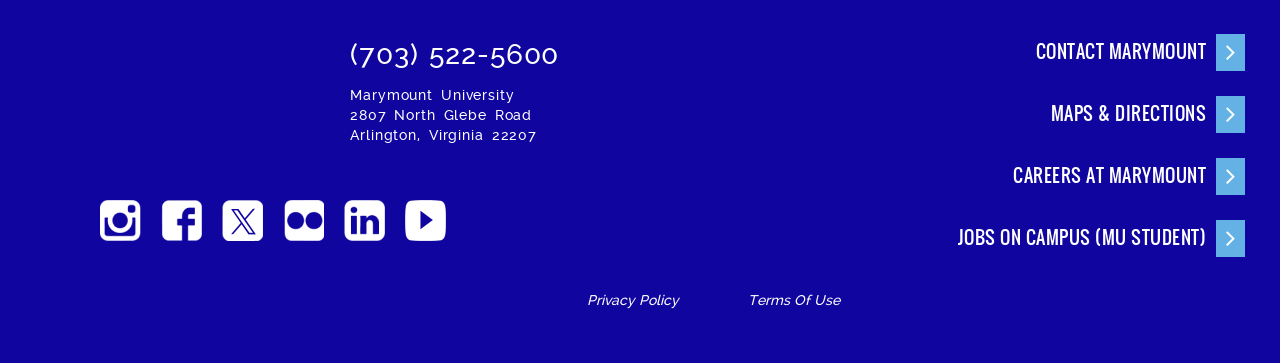Please identify the bounding box coordinates of the element that needs to be clicked to perform the following instruction: "Call the university".

[0.273, 0.104, 0.437, 0.195]